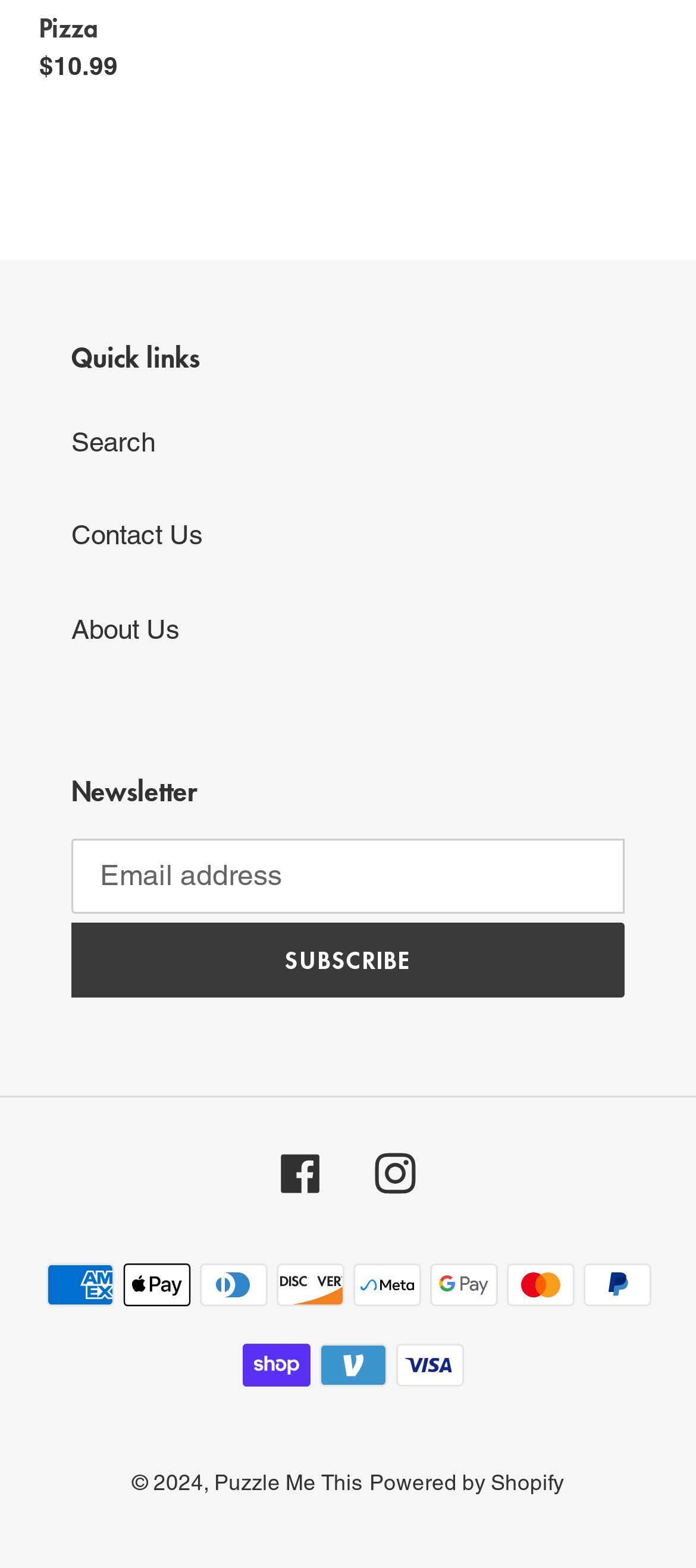Carefully examine the image and provide an in-depth answer to the question: What is the regular price of the product?

The regular price of the product can be found in the description list detail section, where it is stated as '$10.99'.